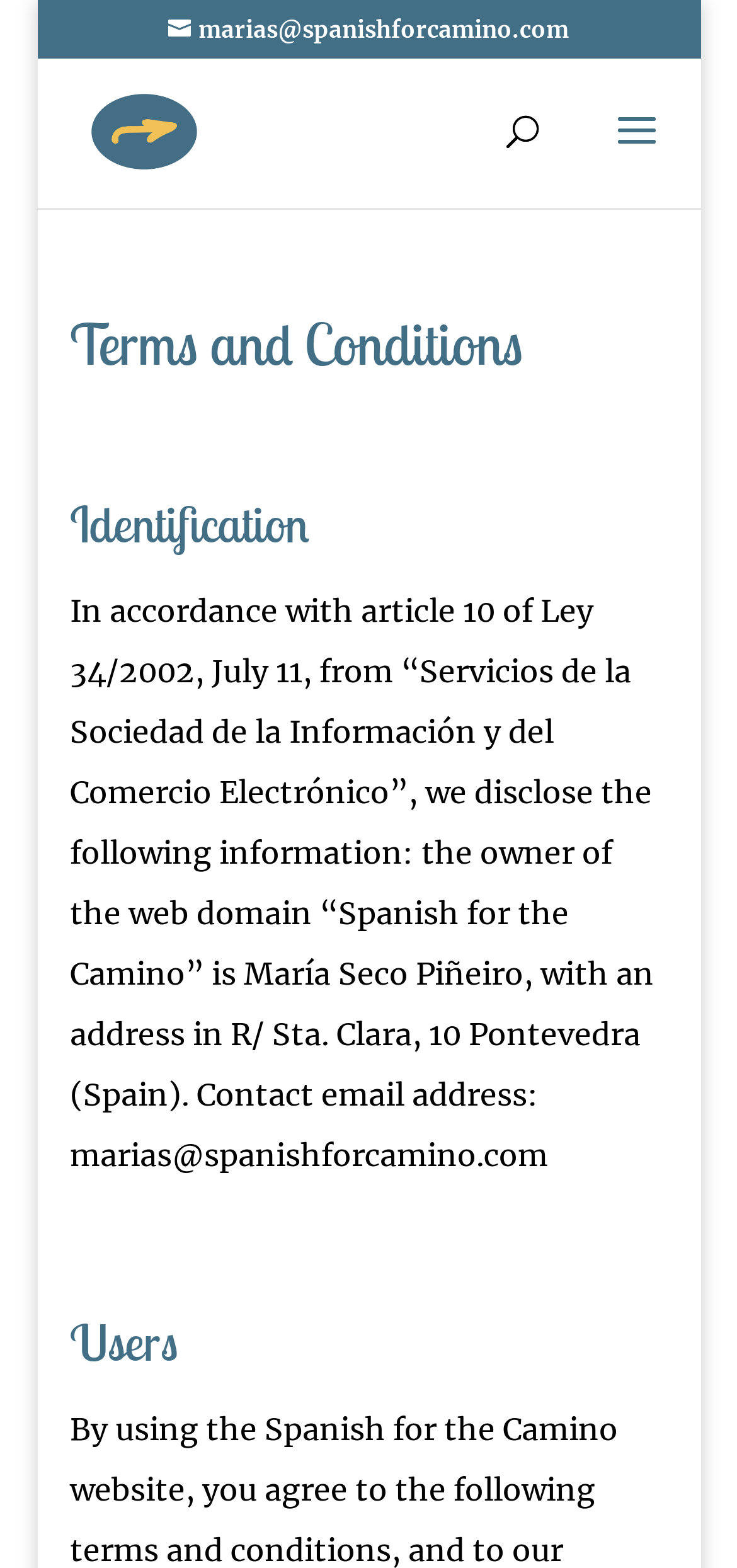What is the text of the webpage's headline?

Terms and Conditions